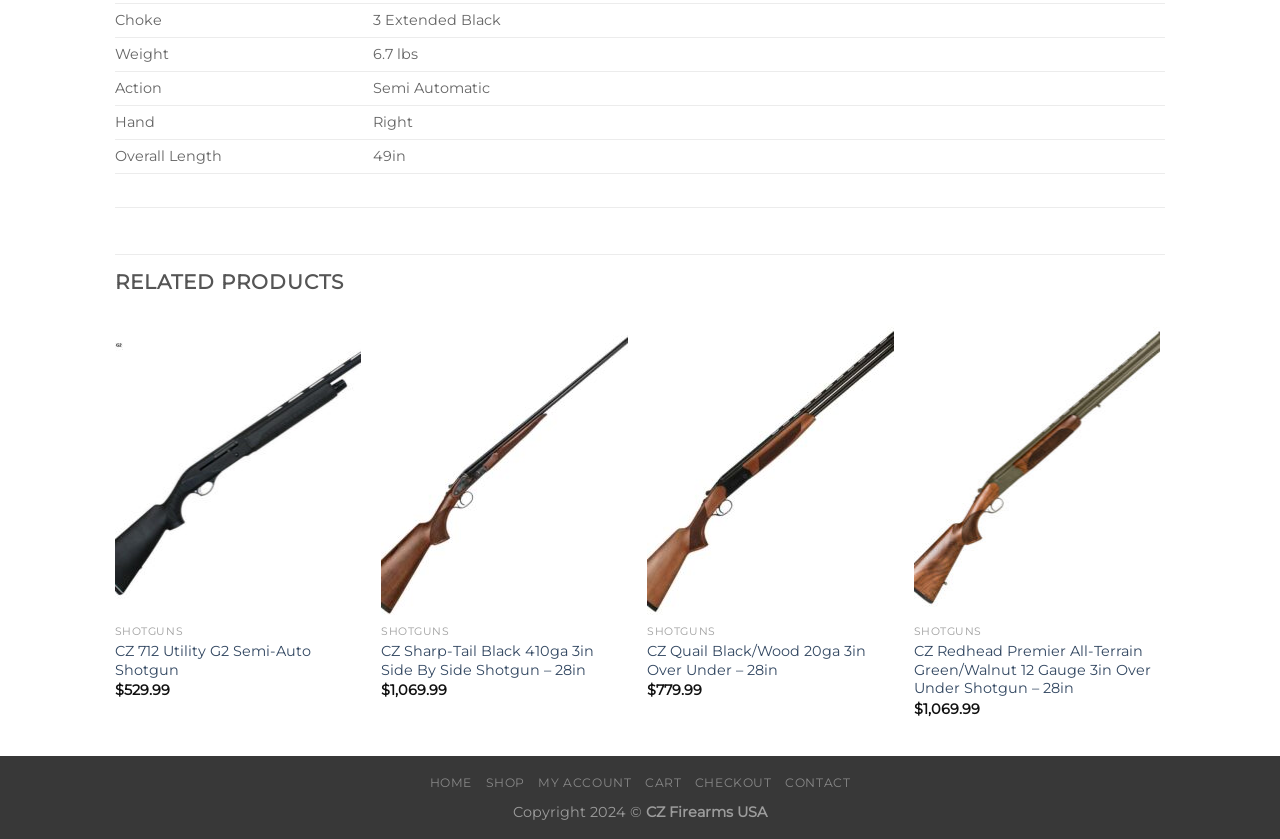Locate the bounding box coordinates of the element you need to click to accomplish the task described by this instruction: "Add CZ Quail Black/Wood 20ga 3in Over Under – 28in to wishlist".

[0.665, 0.393, 0.689, 0.43]